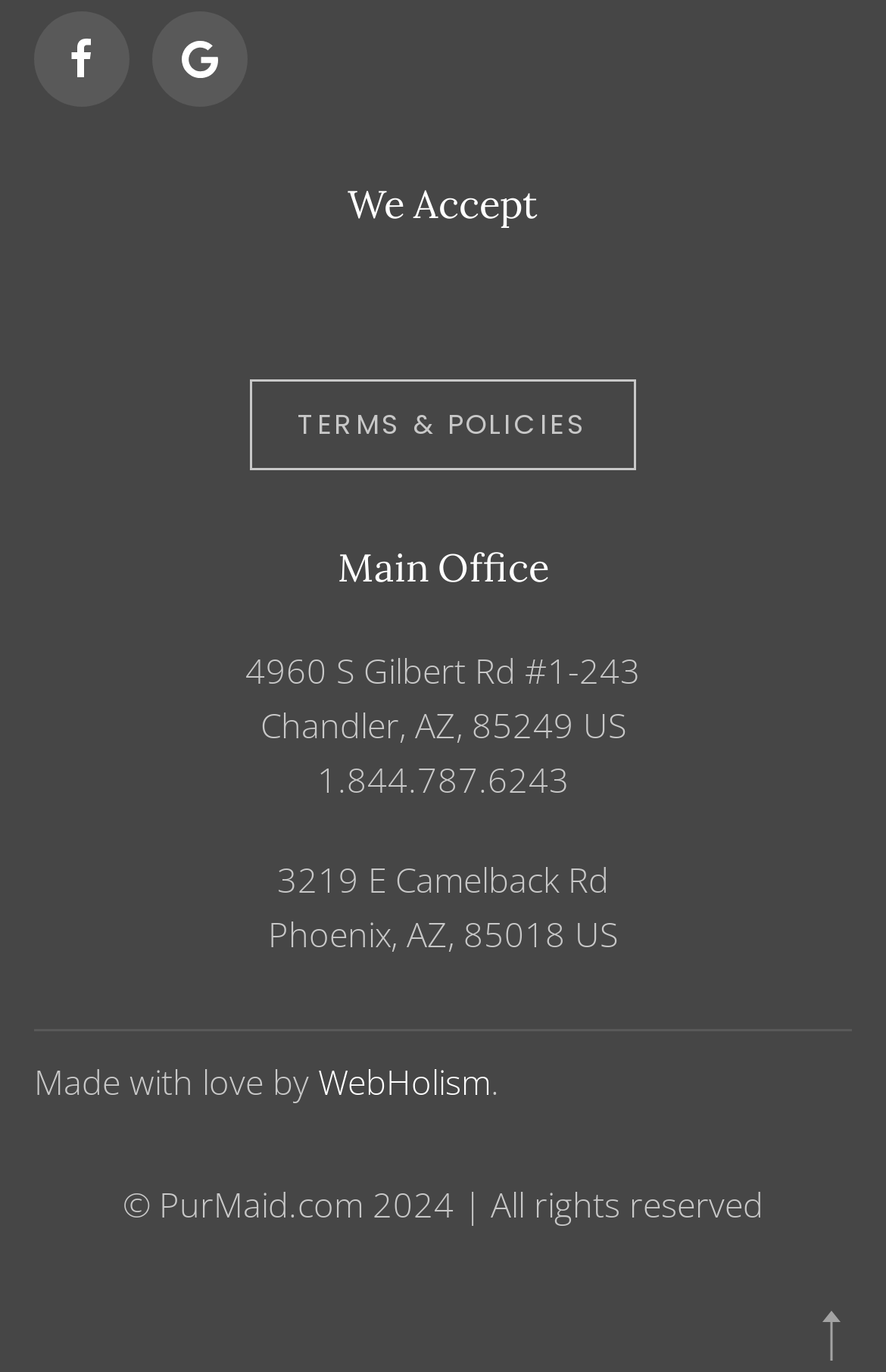What is the phone number of the main office?
Relying on the image, give a concise answer in one word or a brief phrase.

1.844.787.6243